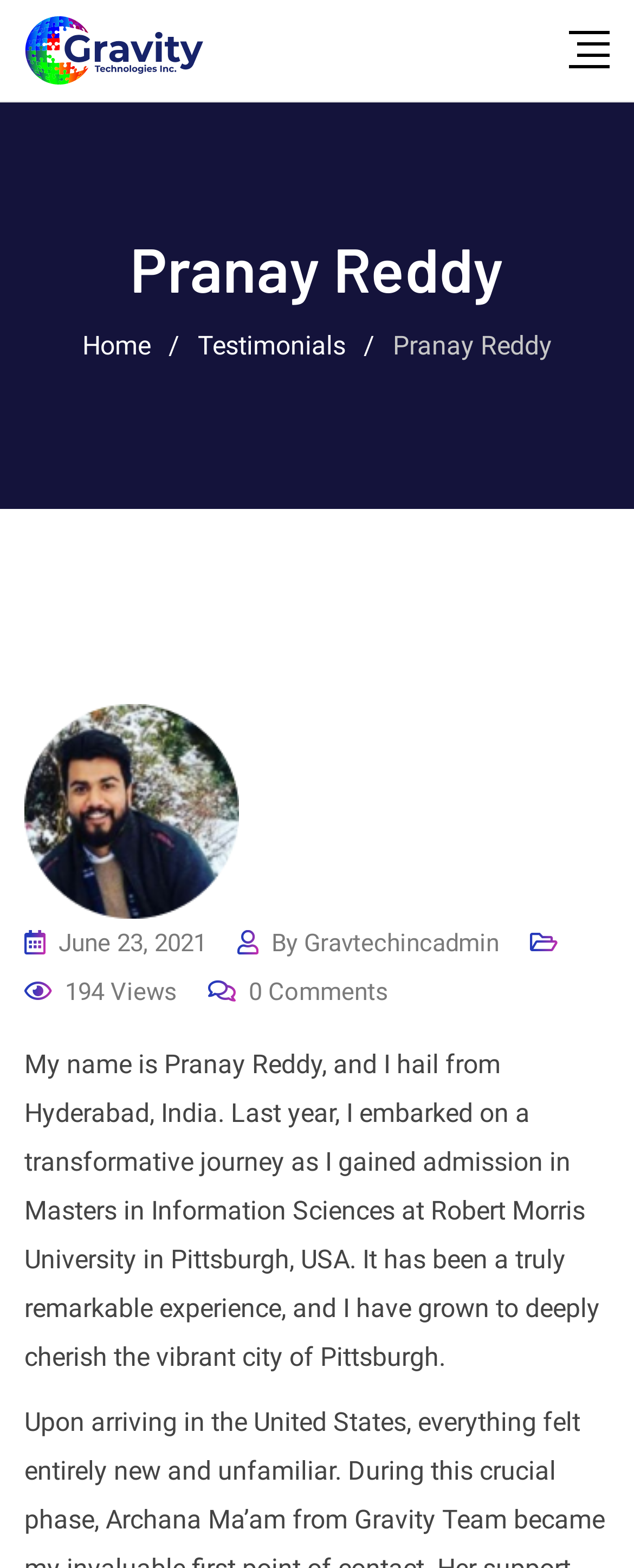Calculate the bounding box coordinates for the UI element based on the following description: "gravtechincadmin". Ensure the coordinates are four float numbers between 0 and 1, i.e., [left, top, right, bottom].

[0.479, 0.592, 0.787, 0.611]